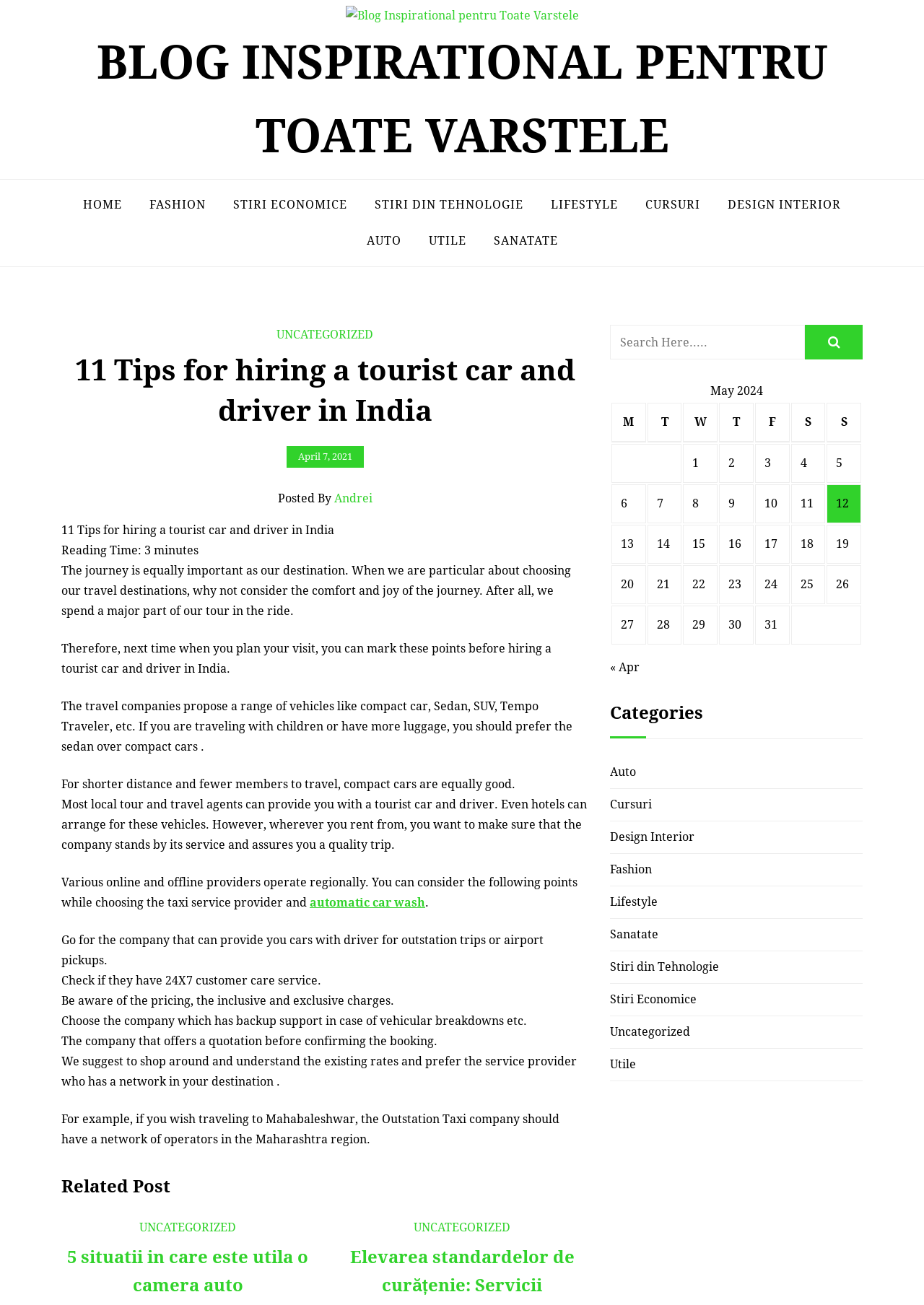Identify the bounding box of the UI component described as: "Recipe: Baked pizza dip".

None